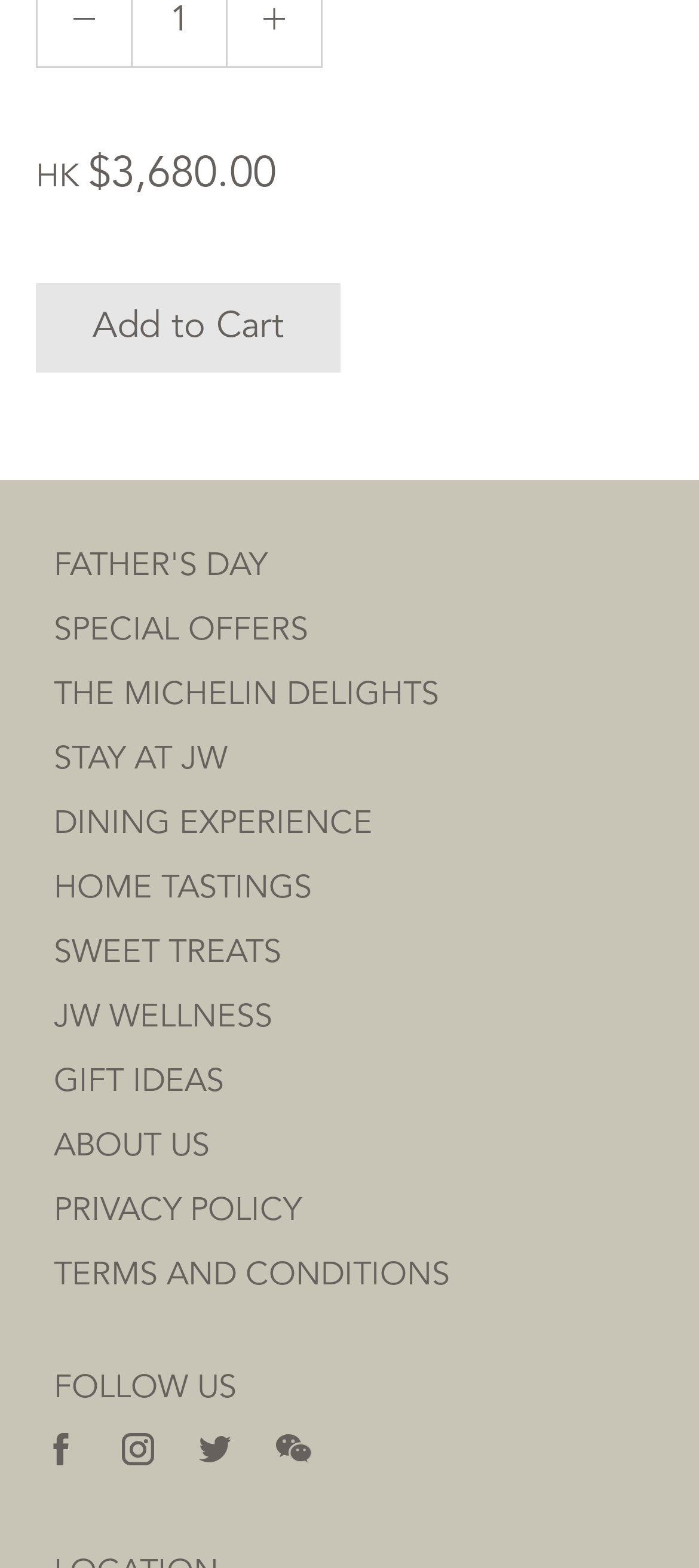Find the bounding box coordinates of the clickable area required to complete the following action: "View 'FATHER'S DAY'".

[0.077, 0.34, 0.382, 0.381]